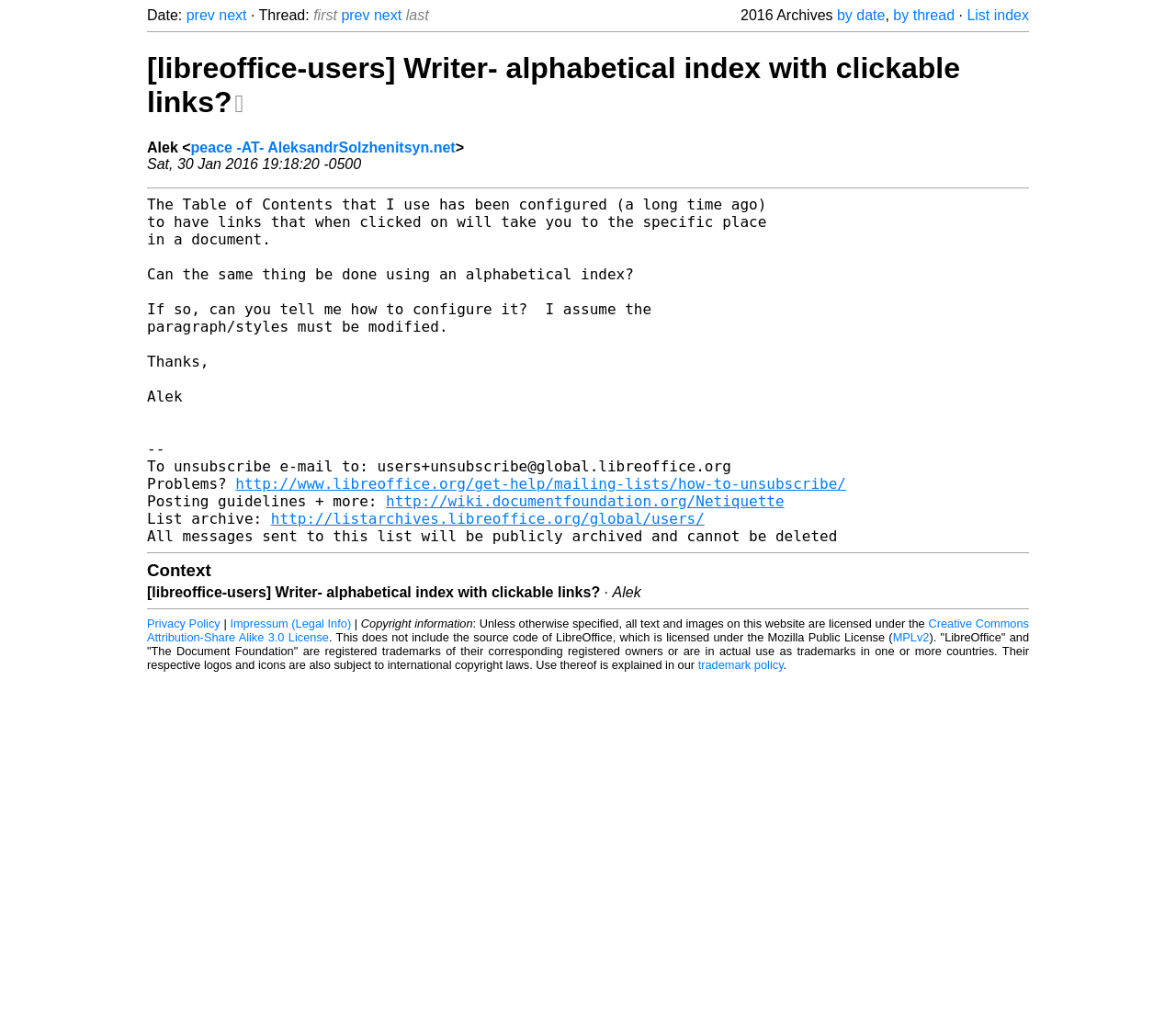Provide a brief response to the question using a single word or phrase: 
What is the topic of the email?

Alphabetical index with clickable links